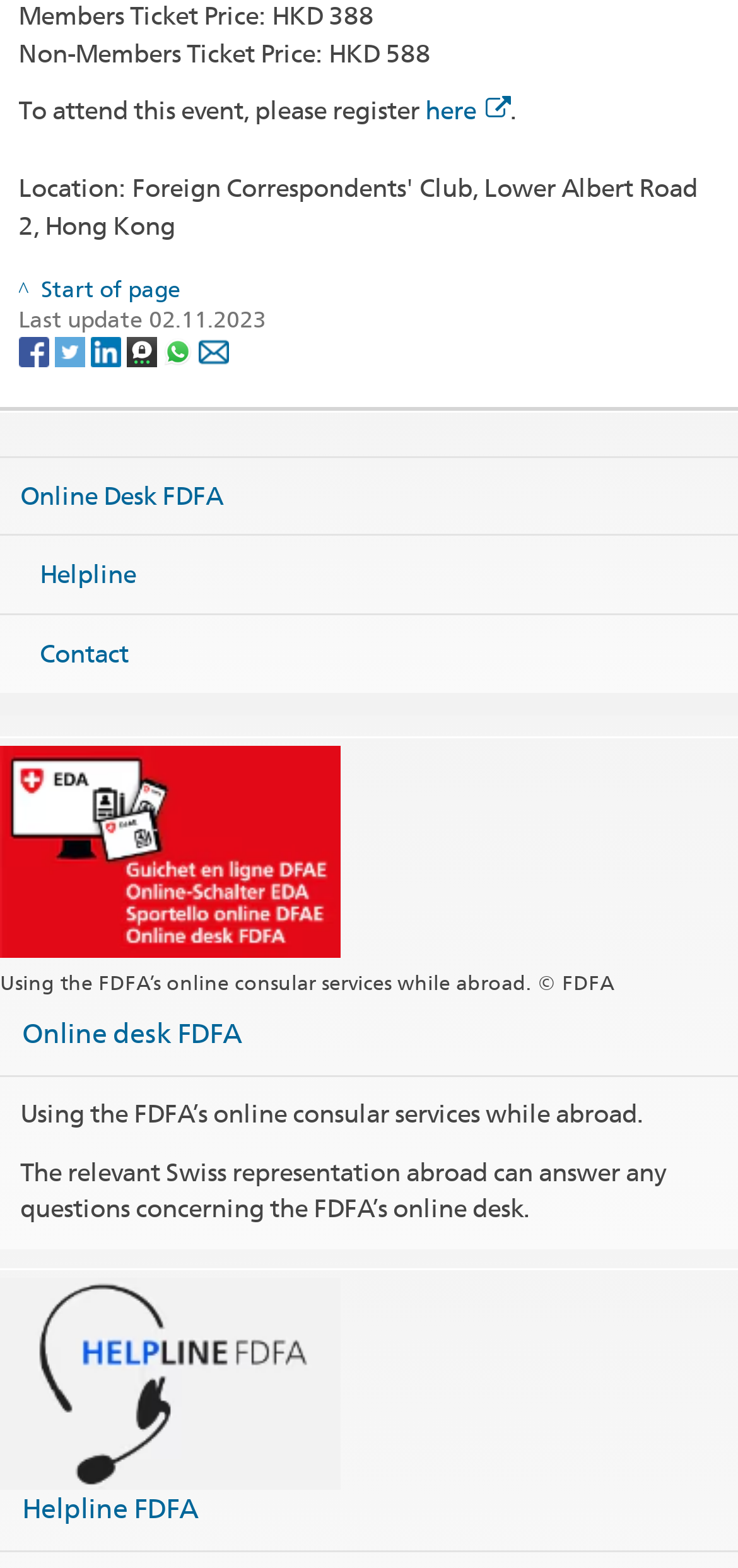Please find the bounding box for the following UI element description. Provide the coordinates in (top-left x, top-left y, bottom-right x, bottom-right y) format, with values between 0 and 1: aria-label="Twitter"

[0.073, 0.214, 0.122, 0.232]